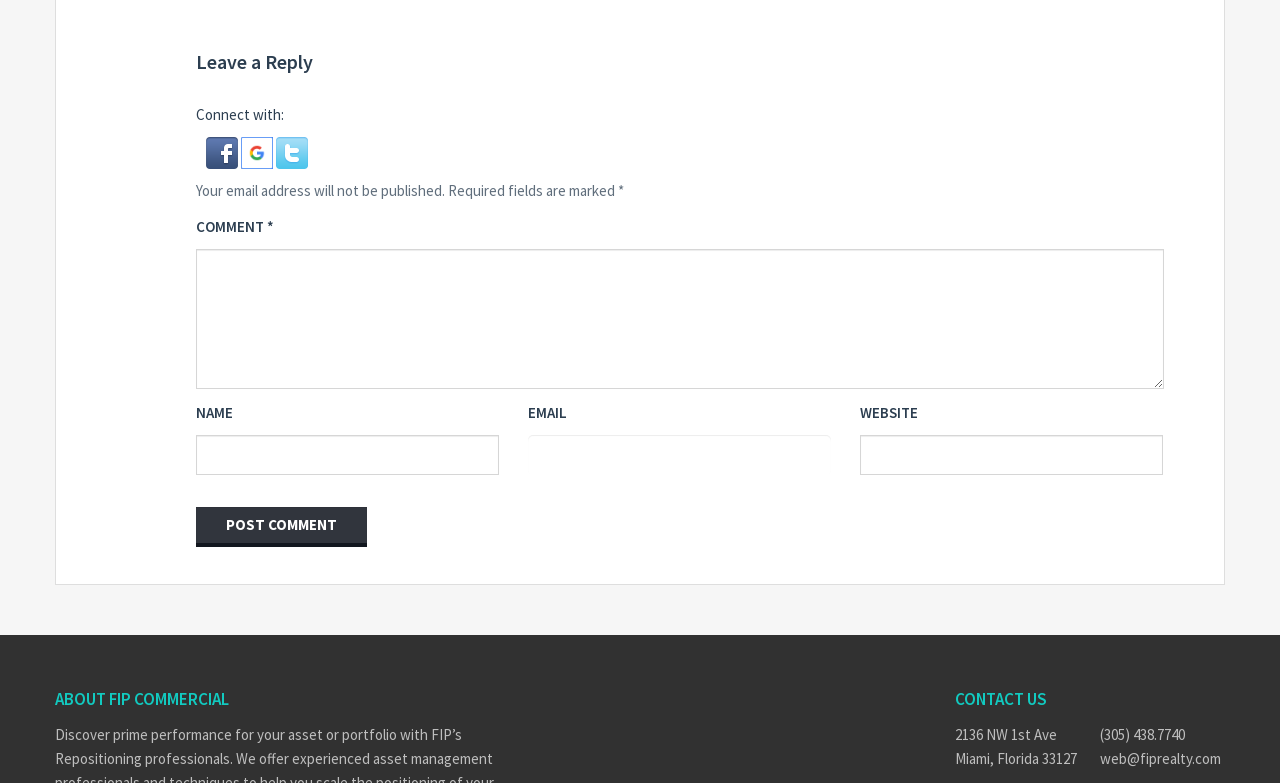What is the phone number to contact?
Please provide a comprehensive answer to the question based on the webpage screenshot.

The phone number to contact is '(305) 438.7740' which is a link element located below the address '2136 NW 1st Ave Miami, Florida 33127'.